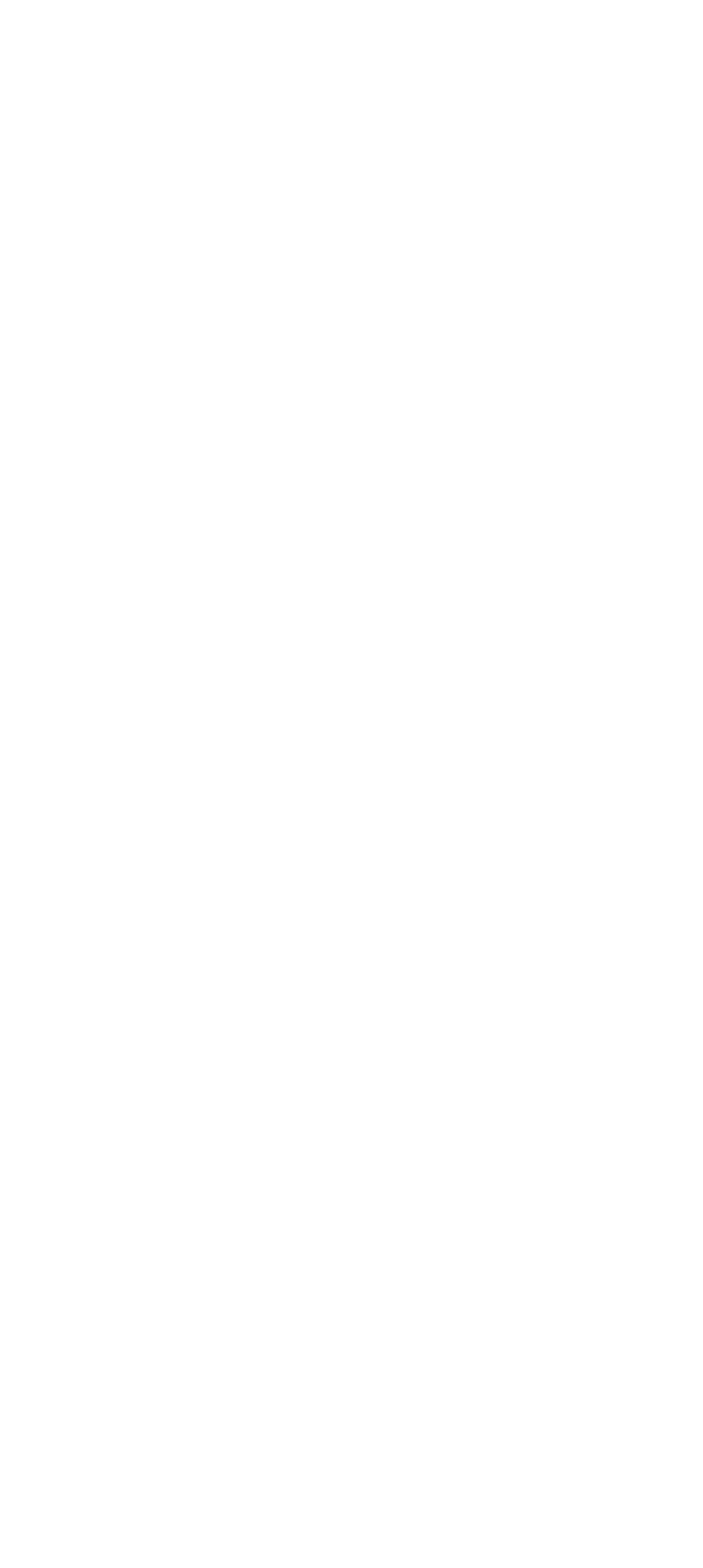Identify the bounding box coordinates of the specific part of the webpage to click to complete this instruction: "Explore promotional items".

[0.064, 0.454, 0.495, 0.476]